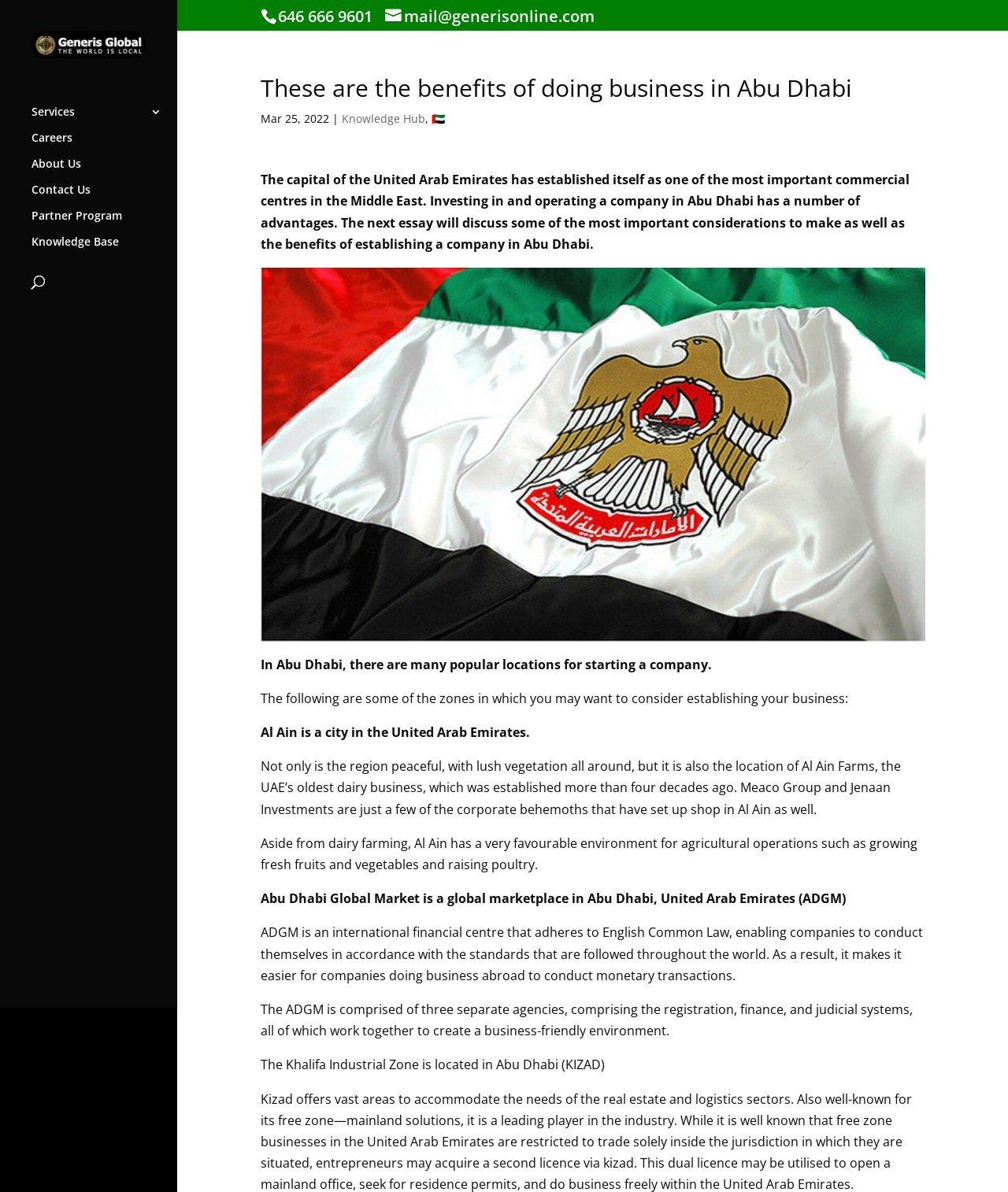Identify the bounding box coordinates of the region that should be clicked to execute the following instruction: "read about Abu Dhabi Global Market".

[0.258, 0.746, 0.839, 0.761]